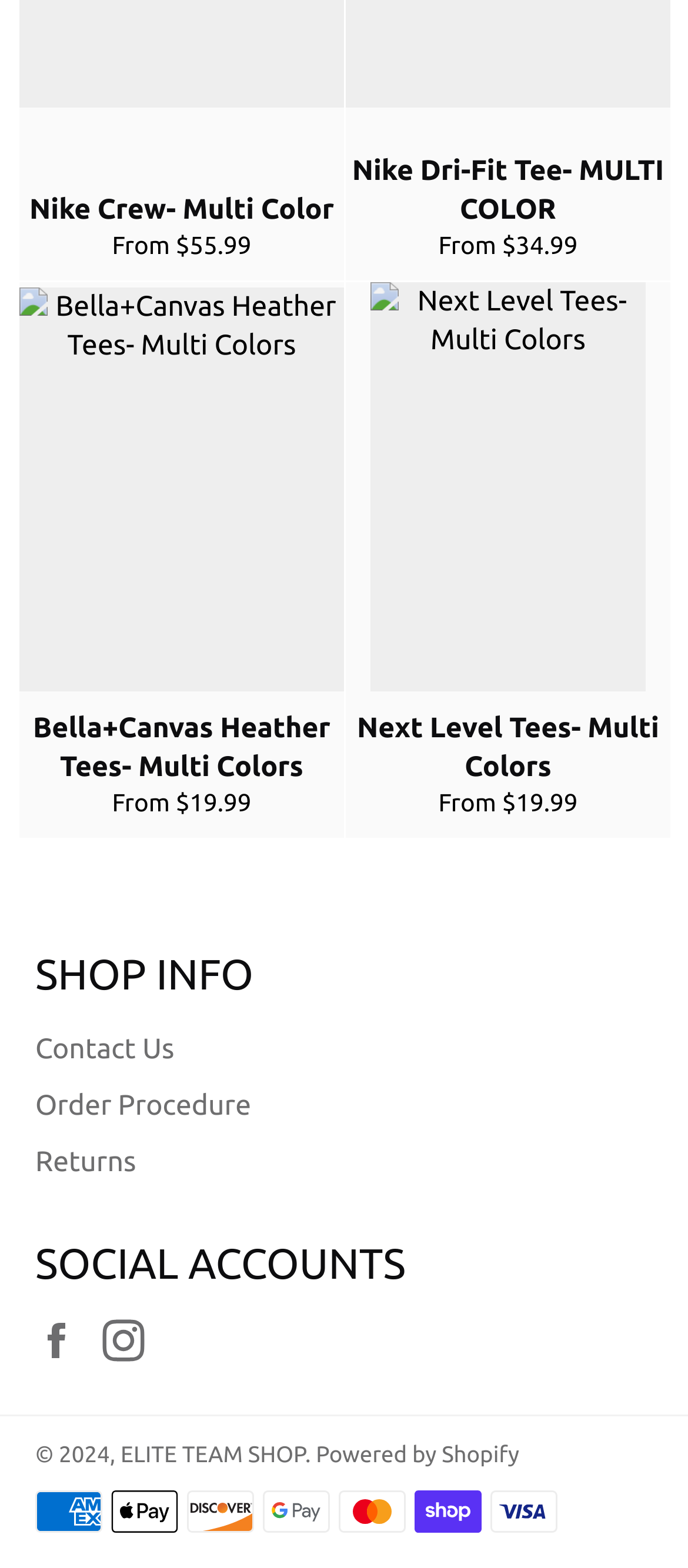Please identify the coordinates of the bounding box for the clickable region that will accomplish this instruction: "View Bella+Canvas Heather Tees".

[0.026, 0.18, 0.5, 0.536]